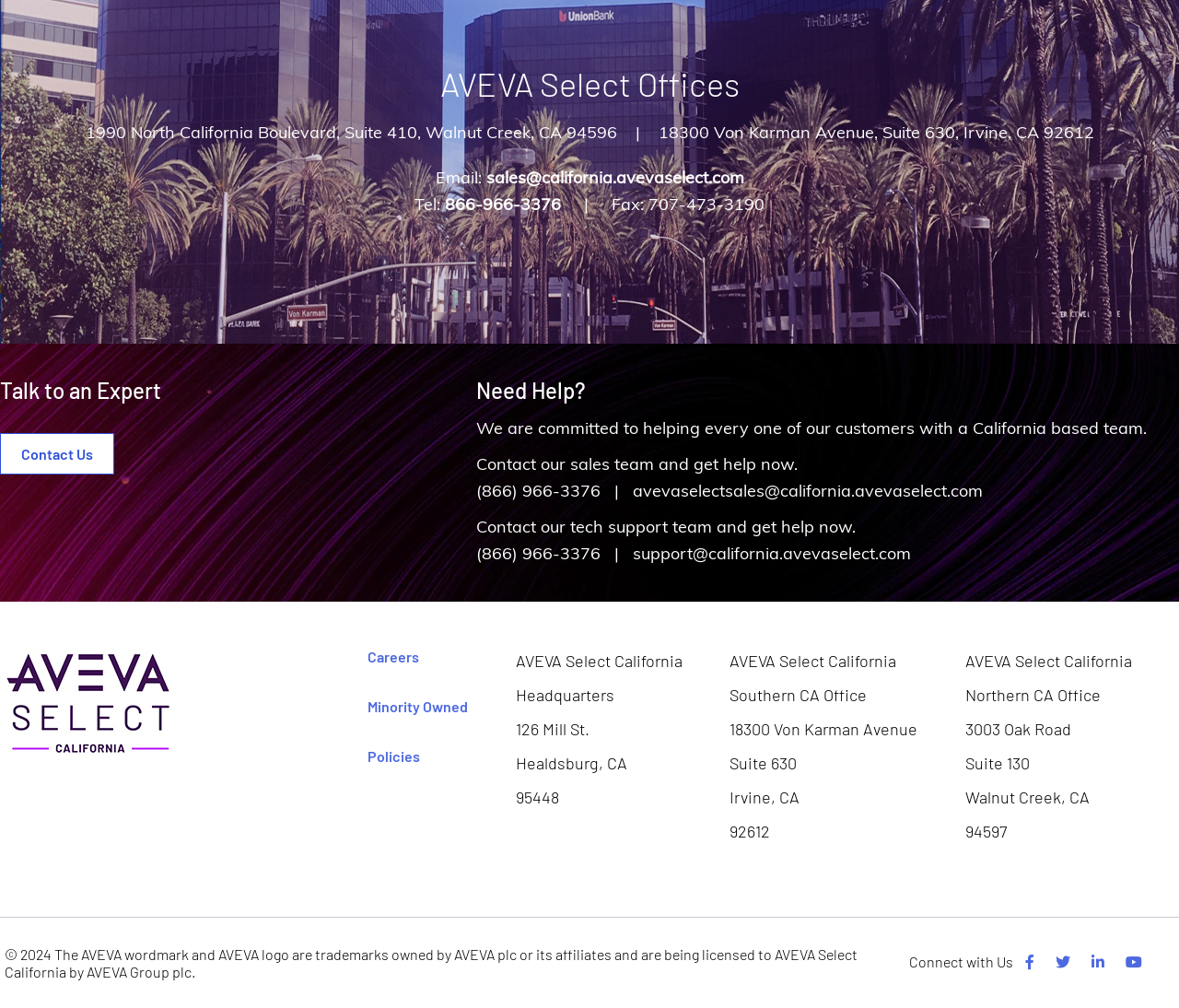What is the address of the Northern CA Office?
Please provide a comprehensive answer based on the visual information in the image.

I found the address of the Northern CA Office by looking at the section of the webpage that lists the different office locations. The Northern CA Office is located at 3003 Oak Road, Suite 130, Walnut Creek, CA 94597.